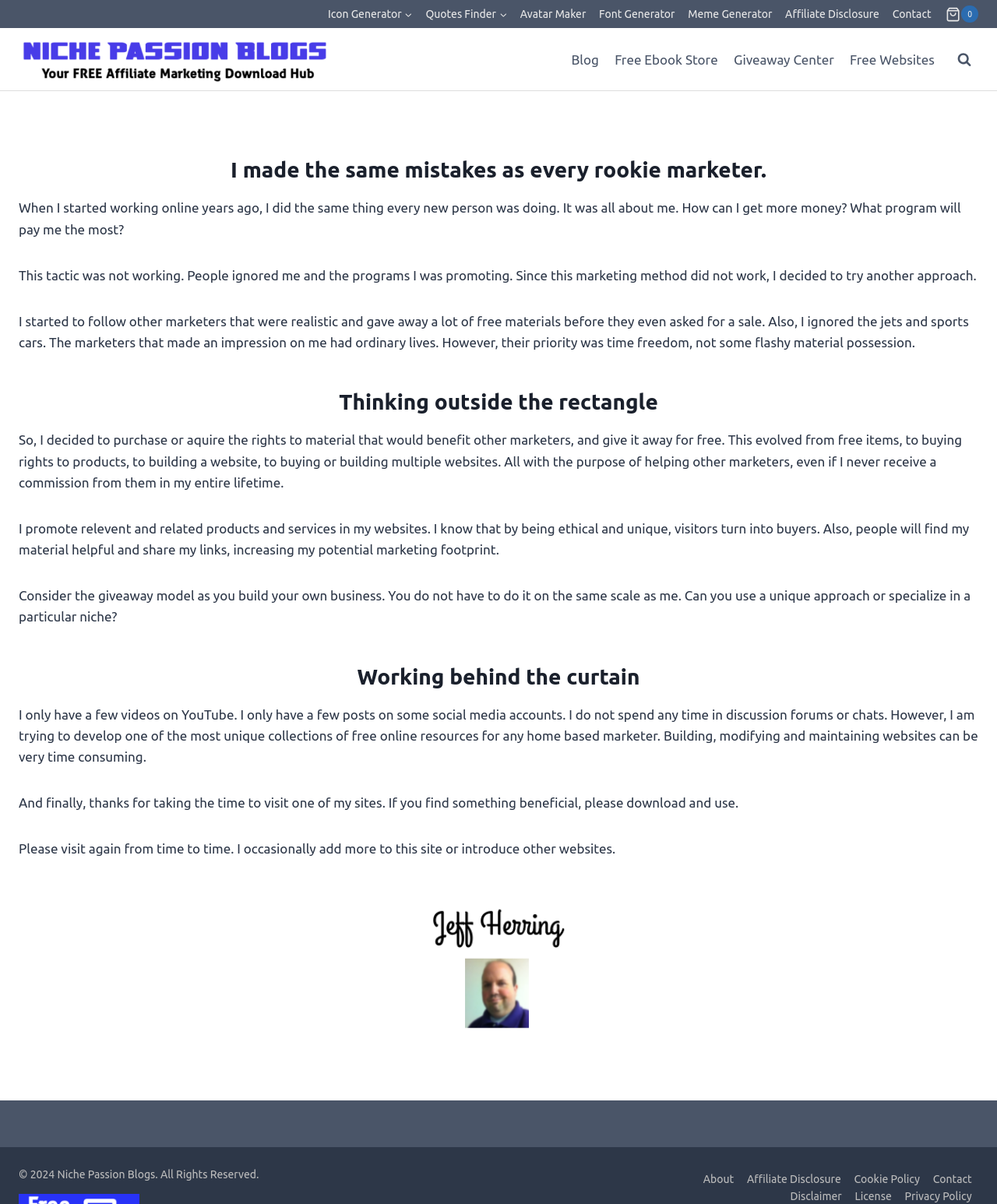Generate a thorough explanation of the webpage's elements.

This webpage is about the author's personal experience and approach to online marketing. At the top, there is a primary navigation menu with 7 links, including "Icon Generator", "Quotes Finder", and "Meme Generator", among others. To the right of this menu, there is a shopping cart button with an image and a count of 0 items. 

Below the navigation menu, there is a link to "Niche Passion Blogs" with an accompanying image. 

On the left side of the page, there is a secondary navigation menu with 4 links, including "Blog", "Free Ebook Store", and "Giveaway Center". 

The main content of the page is an article with several headings and paragraphs. The article starts by describing the author's initial mistakes in online marketing, focusing on personal gain rather than providing value to others. The author then explains how they shifted their approach to focus on giving away free materials and building websites to help other marketers. 

The article continues to describe the author's unique approach to marketing, promoting relevant products and services on their websites, and encouraging visitors to share their links. 

Further down, the article discusses the author's behind-the-scenes work, building and maintaining websites, and occasionally adding new resources. 

At the bottom of the page, there is a copyright notice, followed by links to "About", "Affiliate Disclosure", "Cookie Policy", and "Contact". There is also a "Scroll to top" button at the bottom right corner of the page.